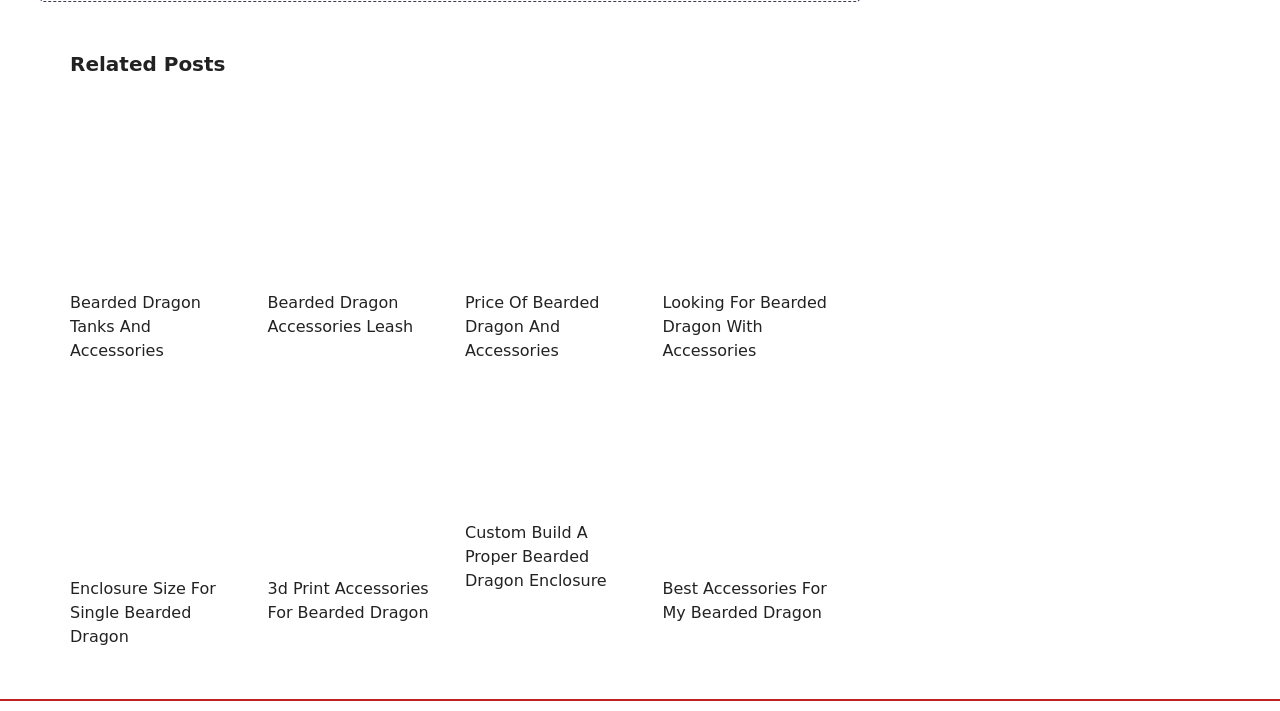Determine the coordinates of the bounding box that should be clicked to complete the instruction: "Check the image 'Best Material To Make A Bearded Dragon Enclosure'". The coordinates should be represented by four float numbers between 0 and 1: [left, top, right, bottom].

[0.518, 0.553, 0.648, 0.789]